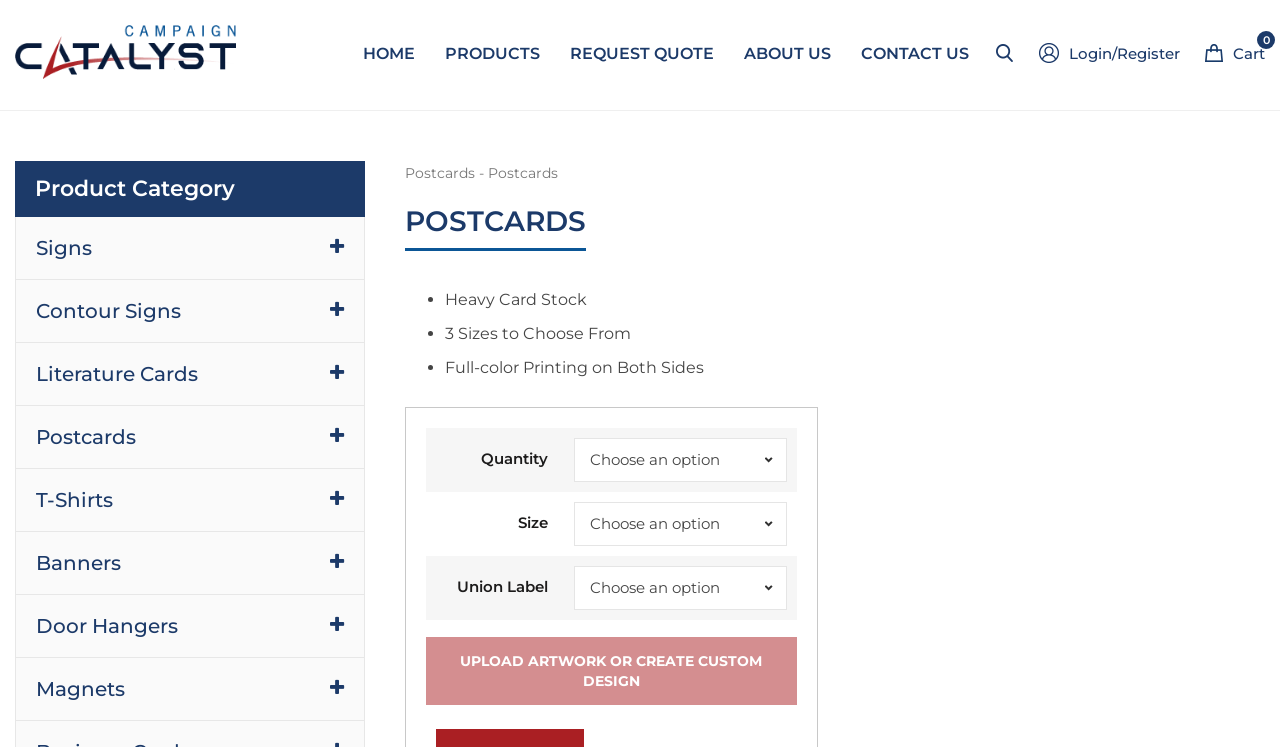Detail the various sections and features present on the webpage.

This webpage appears to be an election campaign postcard design platform. At the top left, there is a link to "Campaign Catalyst" accompanied by an image. On the top right, there are three links: "Login/Register", "Cart 0", and a series of navigation links including "HOME", "PRODUCTS", "REQUEST QUOTE", "ABOUT US", and "CONTACT US".

Below the navigation links, there is a prominent section dedicated to postcards. It features a heading "POSTCARDS" and a list of bullet points highlighting the features of the postcards, including "Heavy Card Stock", "3 Sizes to Choose From", and "Full-color Printing on Both Sides". There is also a table with options to select the quantity, size, and union label of the postcards.

To the right of the postcard section, there is a large figure with a link to a design or upload option. Below this figure, there is a static text "UPLOAD ARTWORK OR CREATE CUSTOM DESIGN".

On the left side of the page, there is a list of product categories, including "Signs", "Contour Signs", "Literature Cards", "Postcards", "T-Shirts", "Banners", "Door Hangers", and "Magnets". Each category is represented by an icon and a heading.

At the top of the page, there are also some generic buttons for design editing, including "Bring Forward", "Send To Backward", "Zoom", "Rotate", and "Clear all layer". These buttons are accompanied by small images.